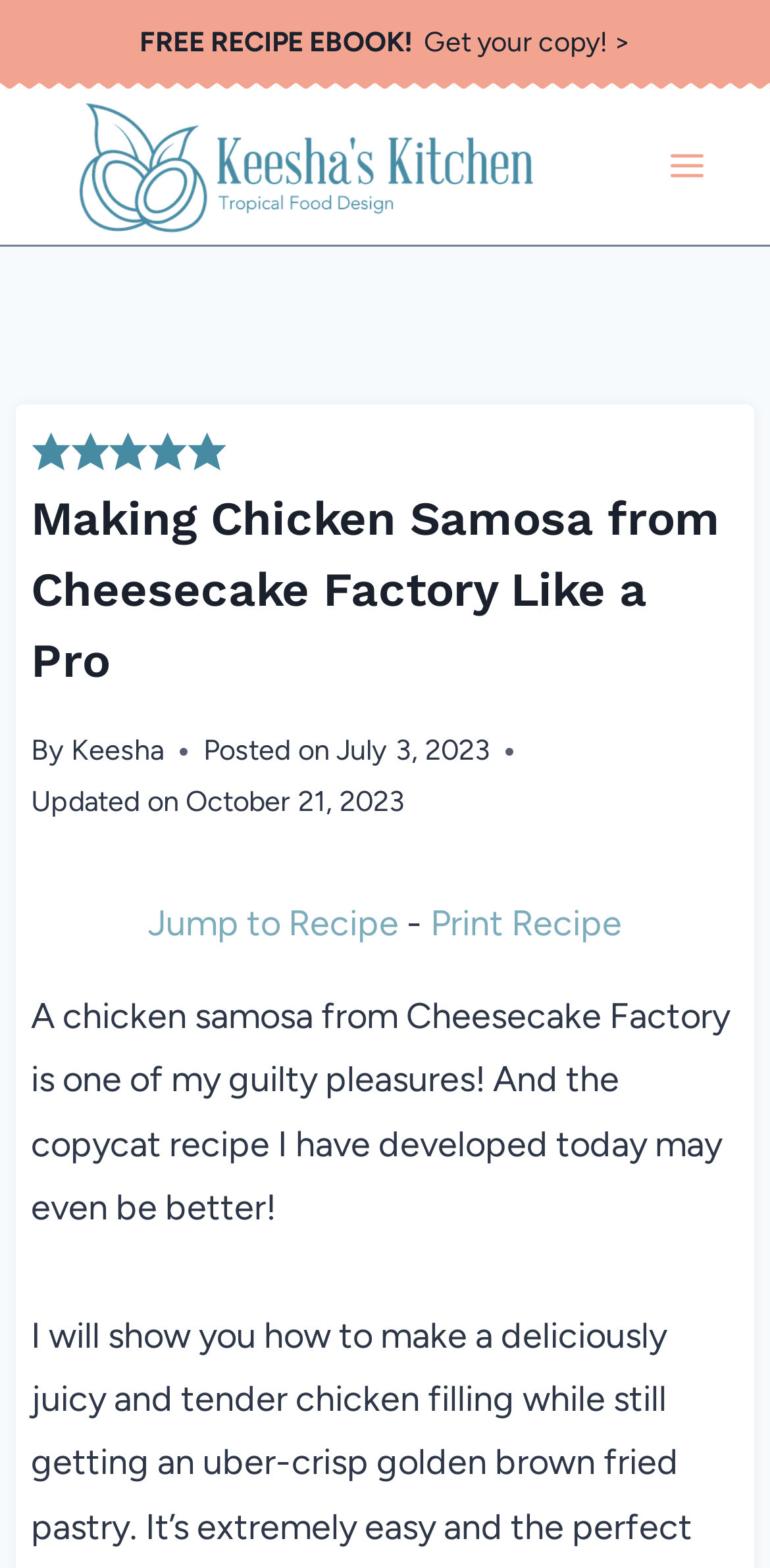What is the name of the website?
Kindly give a detailed and elaborate answer to the question.

I determined the name of the website by looking at the link element with the text 'Keesha's Kitchen' and an image with the same name, which suggests that it is the website's logo or branding.